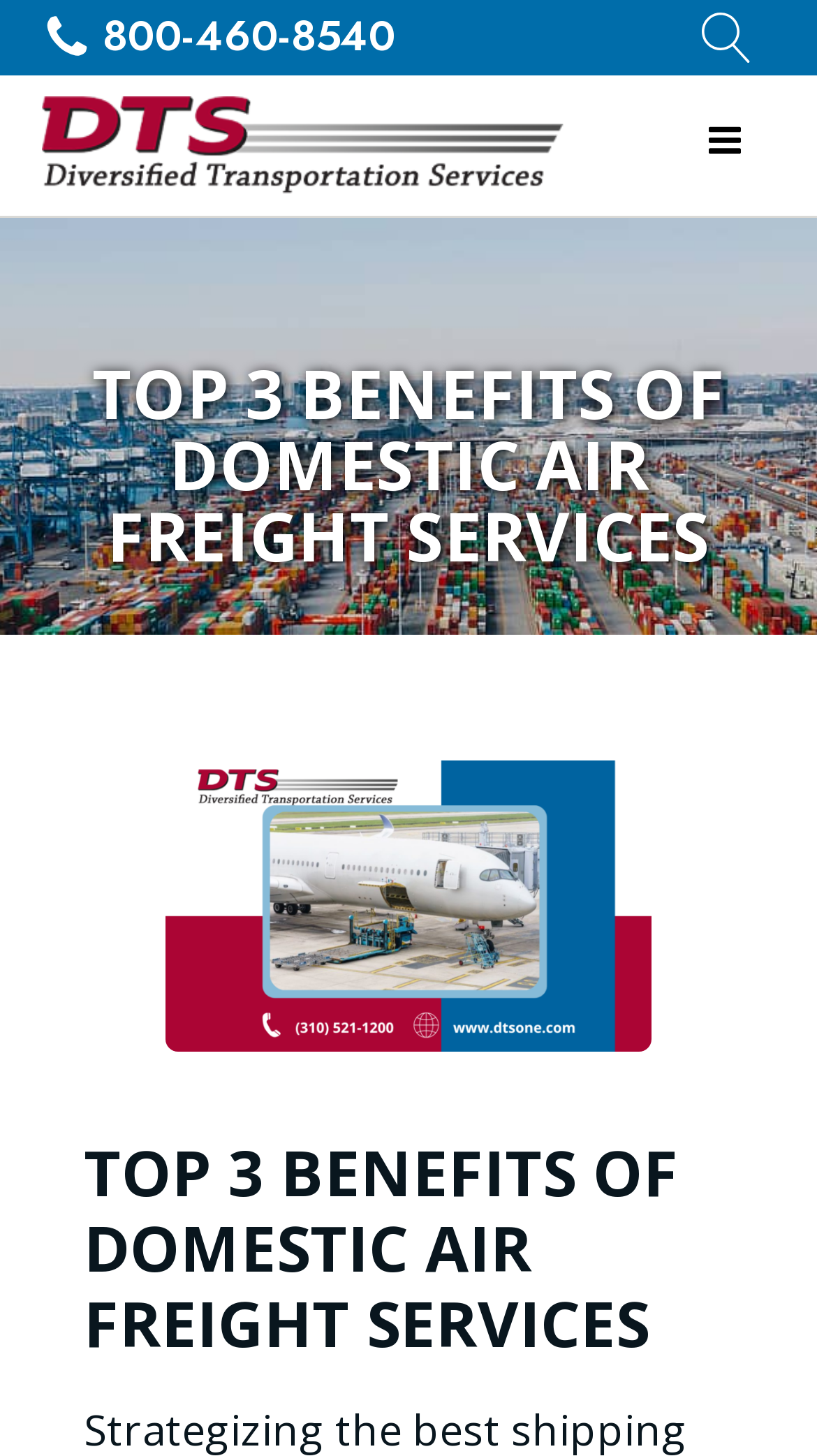Extract the bounding box coordinates for the described element: "aria-label="Open navigation menu"". The coordinates should be represented as four float numbers between 0 and 1: [left, top, right, bottom].

[0.846, 0.072, 0.928, 0.128]